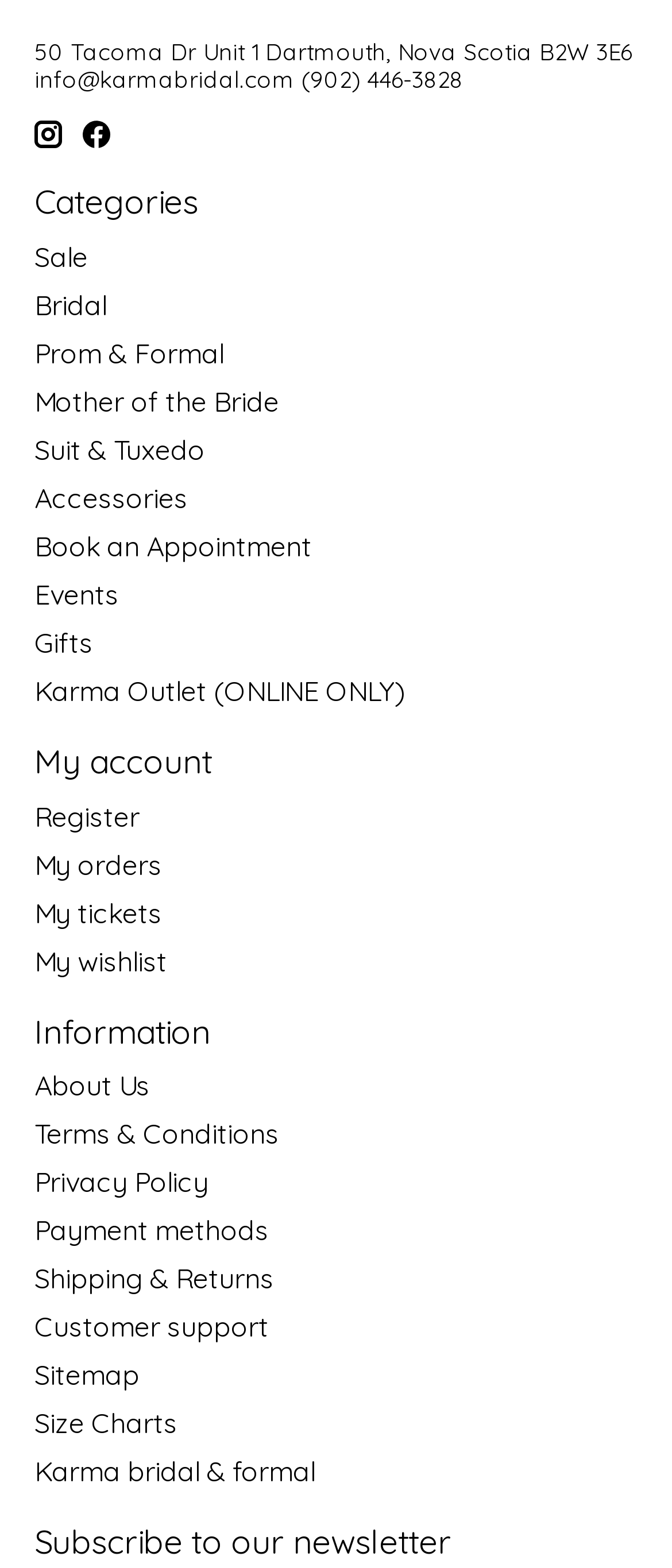Answer the question below in one word or phrase:
What is the purpose of the 'Book an Appointment' link?

To book an appointment